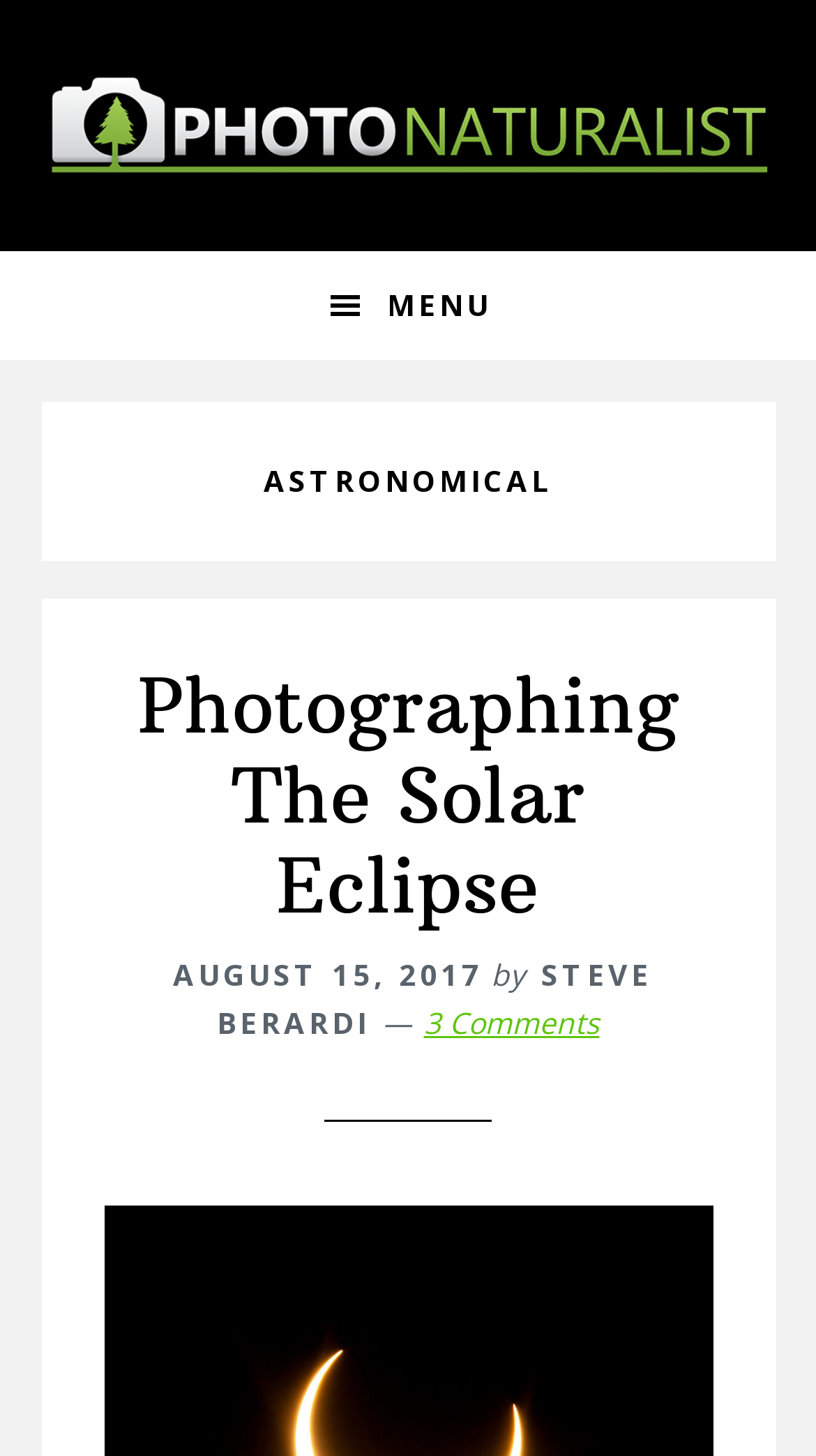Give a succinct answer to this question in a single word or phrase: 
What is the title of the article?

Photographing The Solar Eclipse